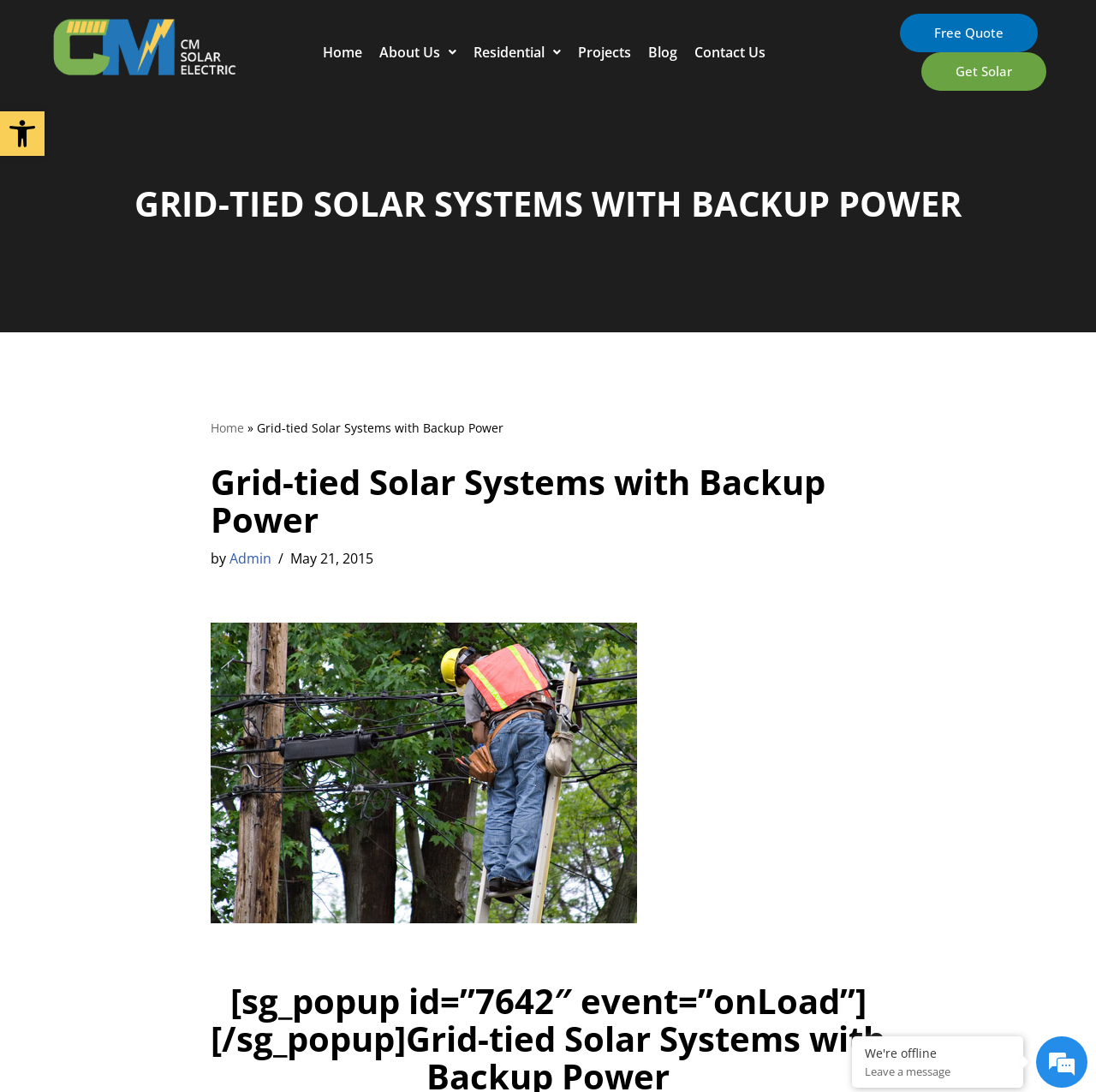What is the date of the article?
Answer the question with a single word or phrase by looking at the picture.

May 21, 2015